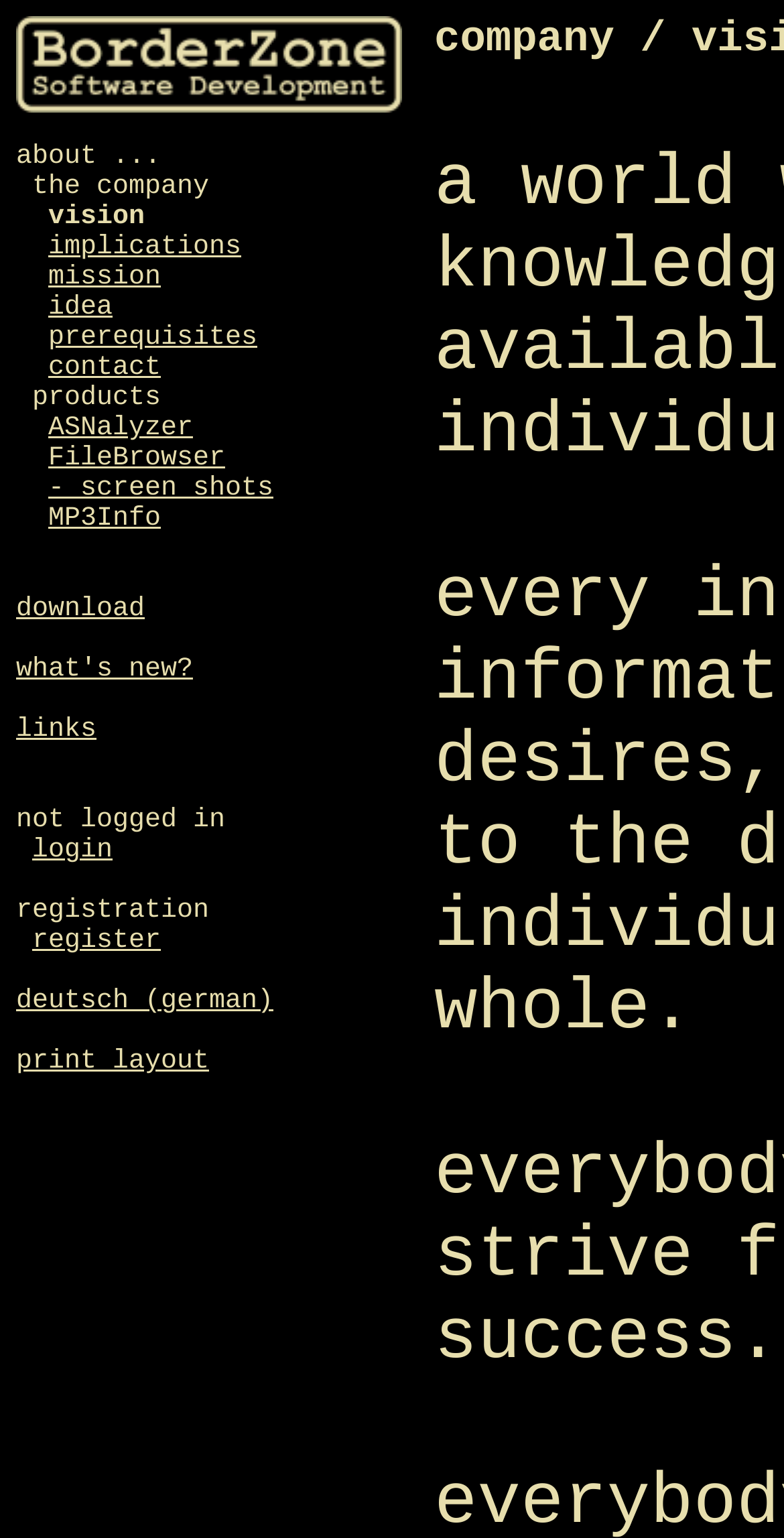Craft a detailed narrative of the webpage's structure and content.

The webpage is the company website for BorderZone Software Development. At the top-left corner, there is a company logo, which is a link. To the right of the logo, there are several links arranged vertically, including "implications", "mission", "idea", "prerequisites", "contact", and others. These links are separated by small gaps.

Below the links, there is a section with the title "products". Under this title, there are links to specific products, such as "ASNalyzer", "FileBrowser", "MP3Info", and others. These links are also arranged vertically.

Further down the page, there are links to "screen shots", "download", "what's new?", "links", and others. At the bottom-left corner, there is a section with links to "login" and "register", as well as a message indicating that the user is not logged in. To the right of this section, there are links to "deutsch (german)" and "print layout".